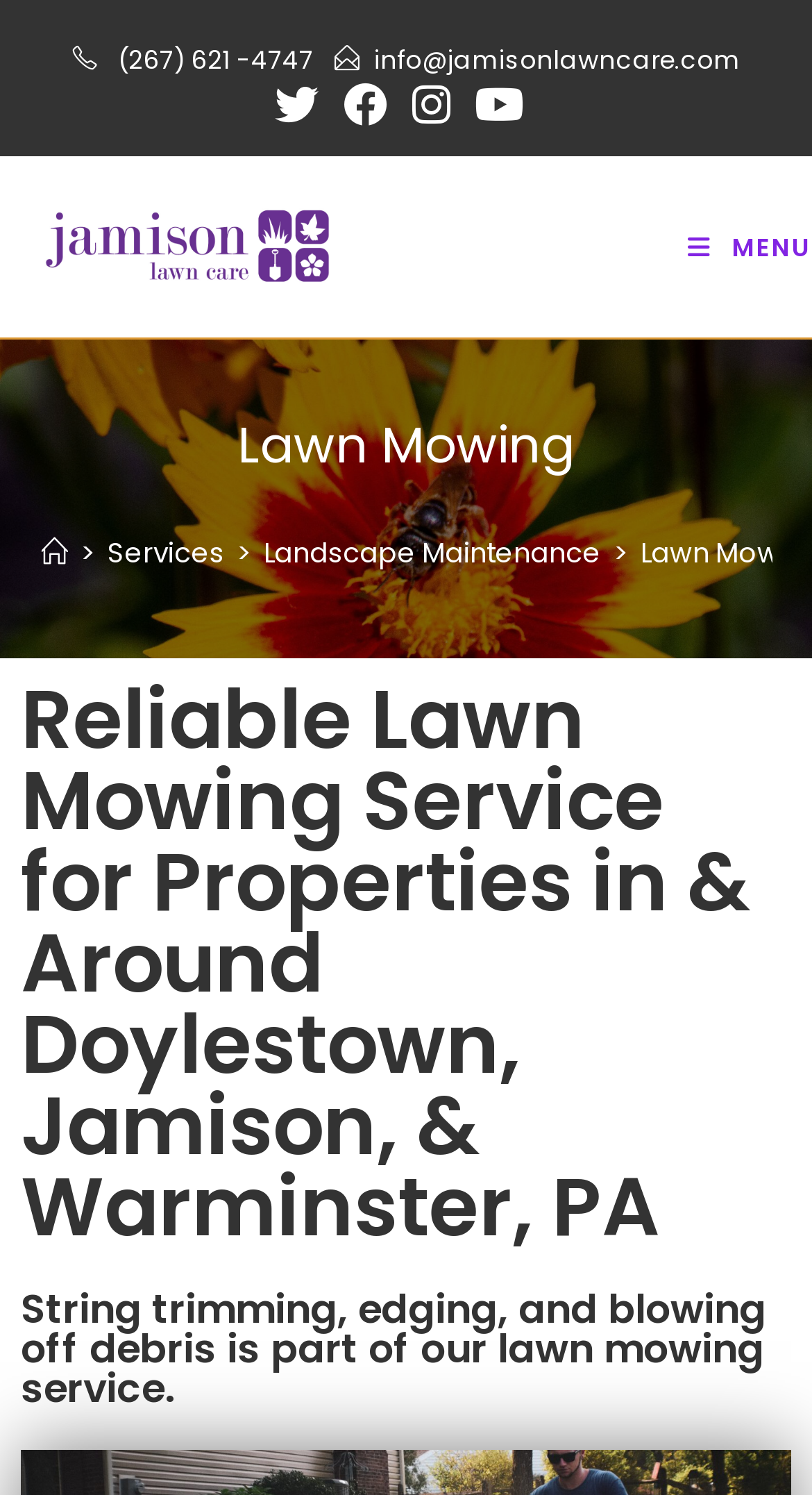Find the bounding box coordinates of the clickable area required to complete the following action: "Open Facebook page".

[0.408, 0.055, 0.492, 0.084]